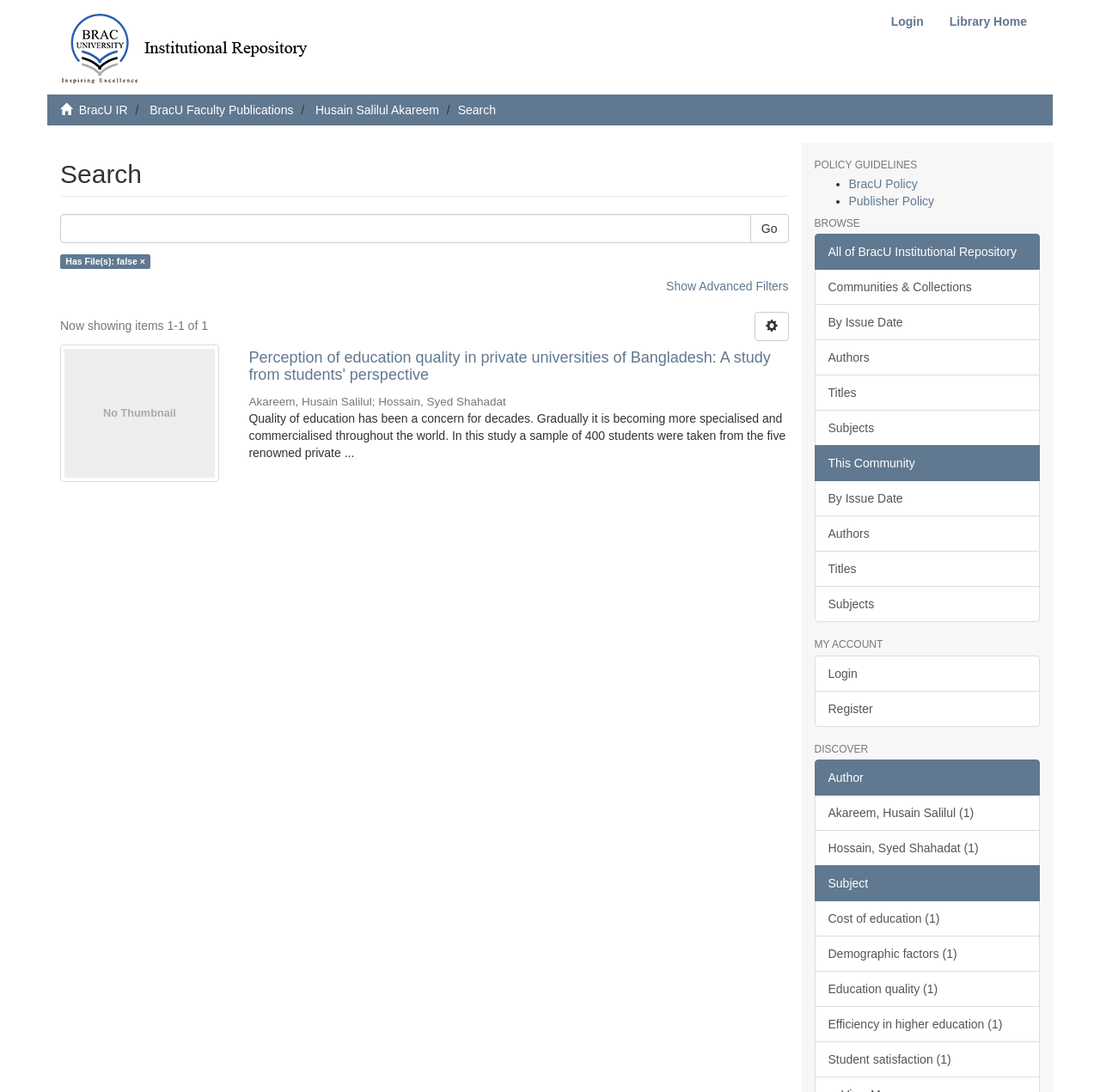Identify the coordinates of the bounding box for the element described below: "Library Home". Return the coordinates as four float numbers between 0 and 1: [left, top, right, bottom].

[0.851, 0.004, 0.945, 0.035]